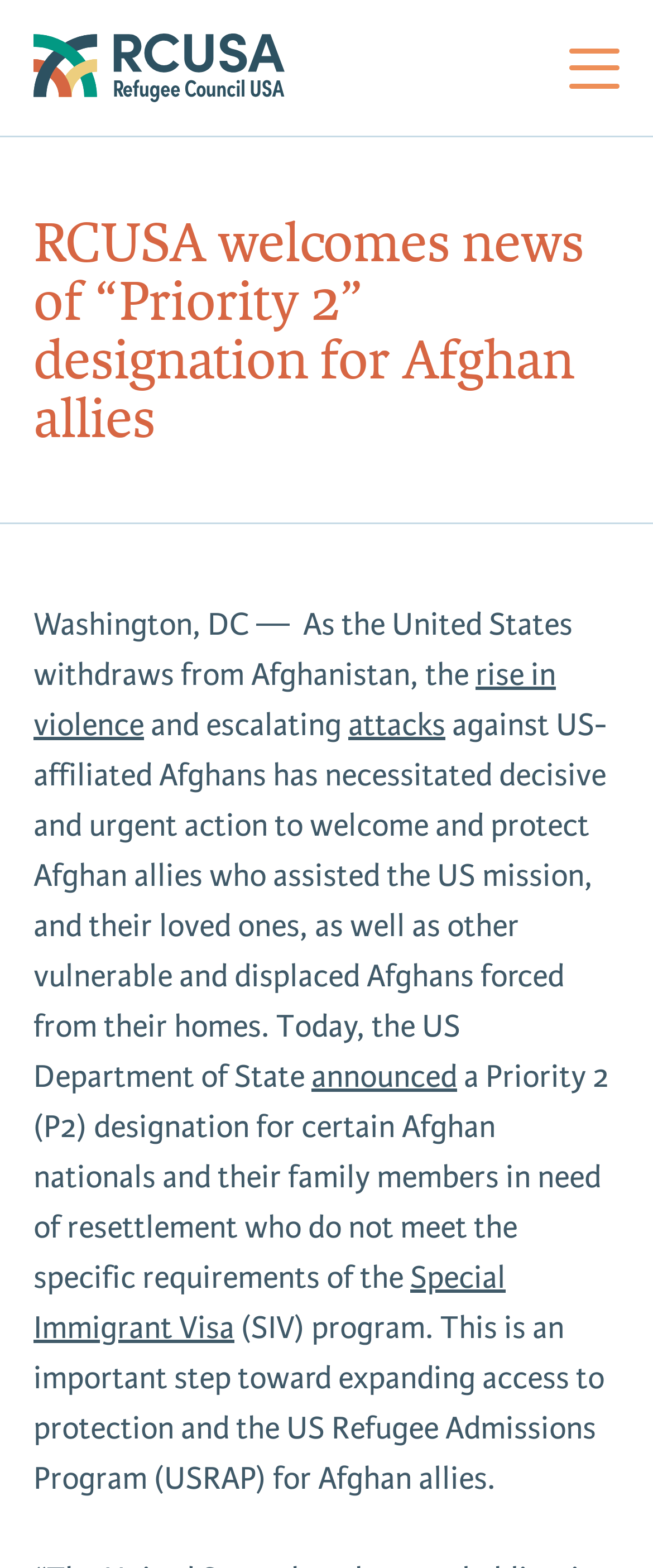What is the designation announced by the US Department of State?
Examine the image and give a concise answer in one word or a short phrase.

Priority 2 (P2)